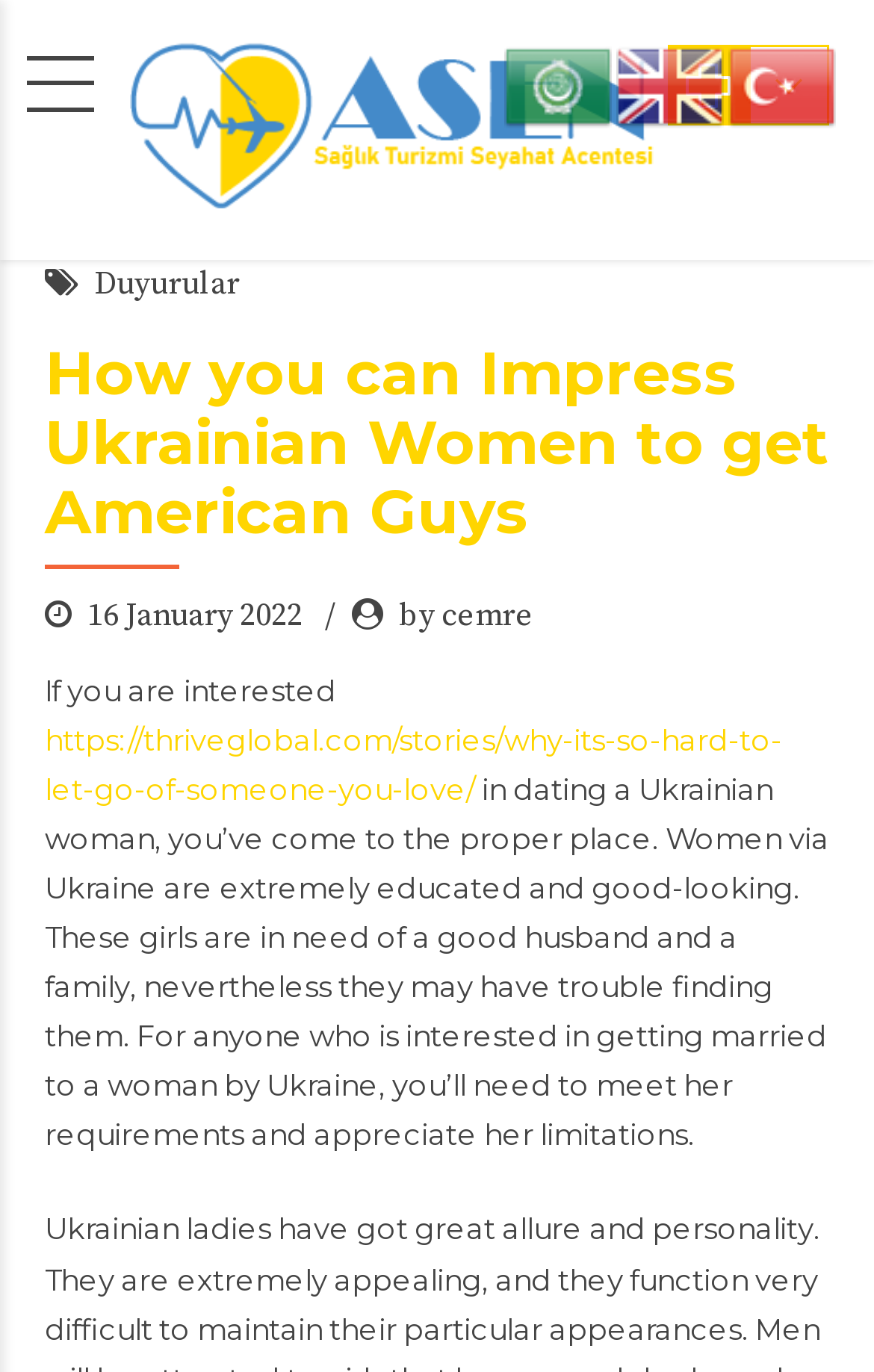Bounding box coordinates should be provided in the format (top-left x, top-left y, bottom-right x, bottom-right y) with all values between 0 and 1. Identify the bounding box for this UI element: alt="Asen Sağlık Turizmi Seyahat Acentası"

[0.149, 0.029, 0.756, 0.152]